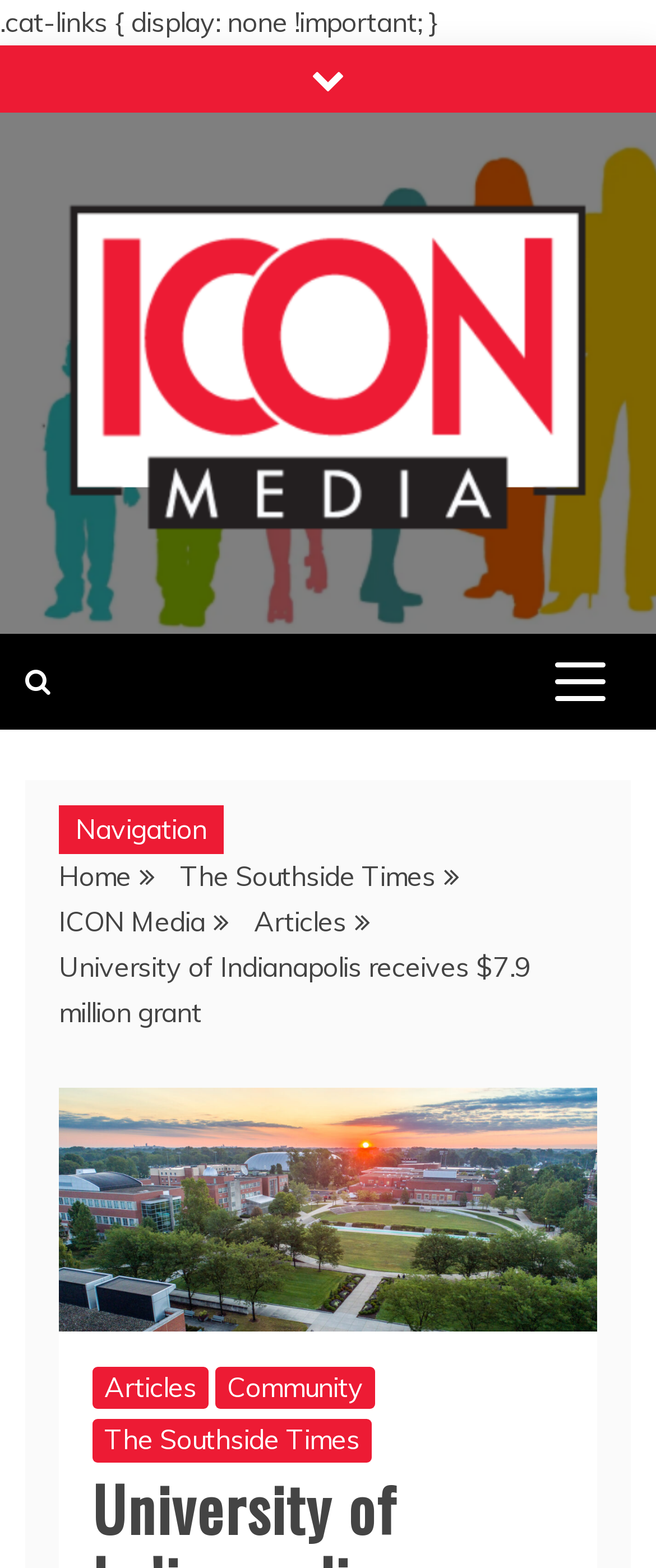Provide a brief response using a word or short phrase to this question:
What are the categories of articles?

Articles, Community, The Southside Times